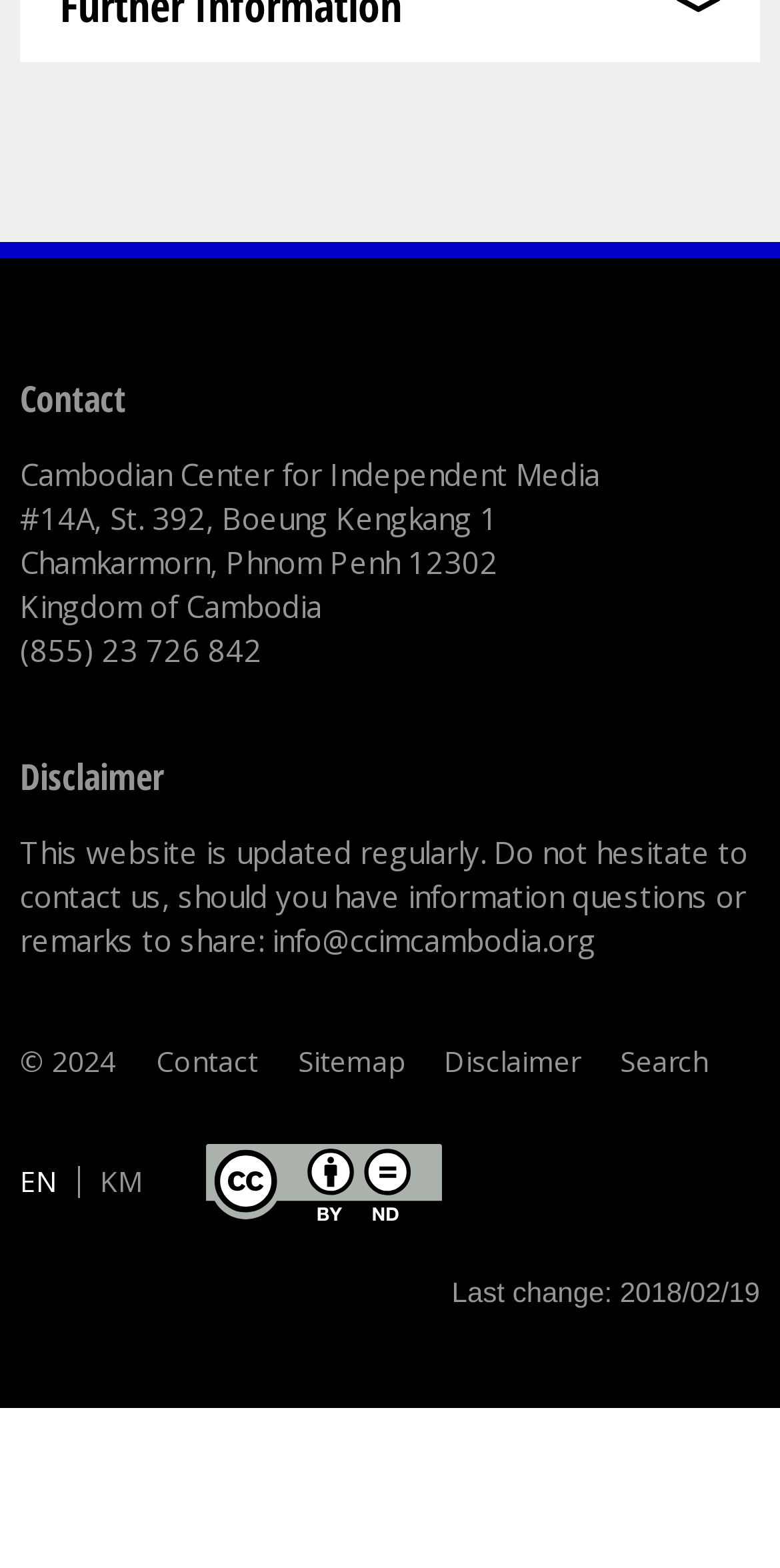Please answer the following question using a single word or phrase: 
What is the phone number of the organization?

(855) 23 726 842